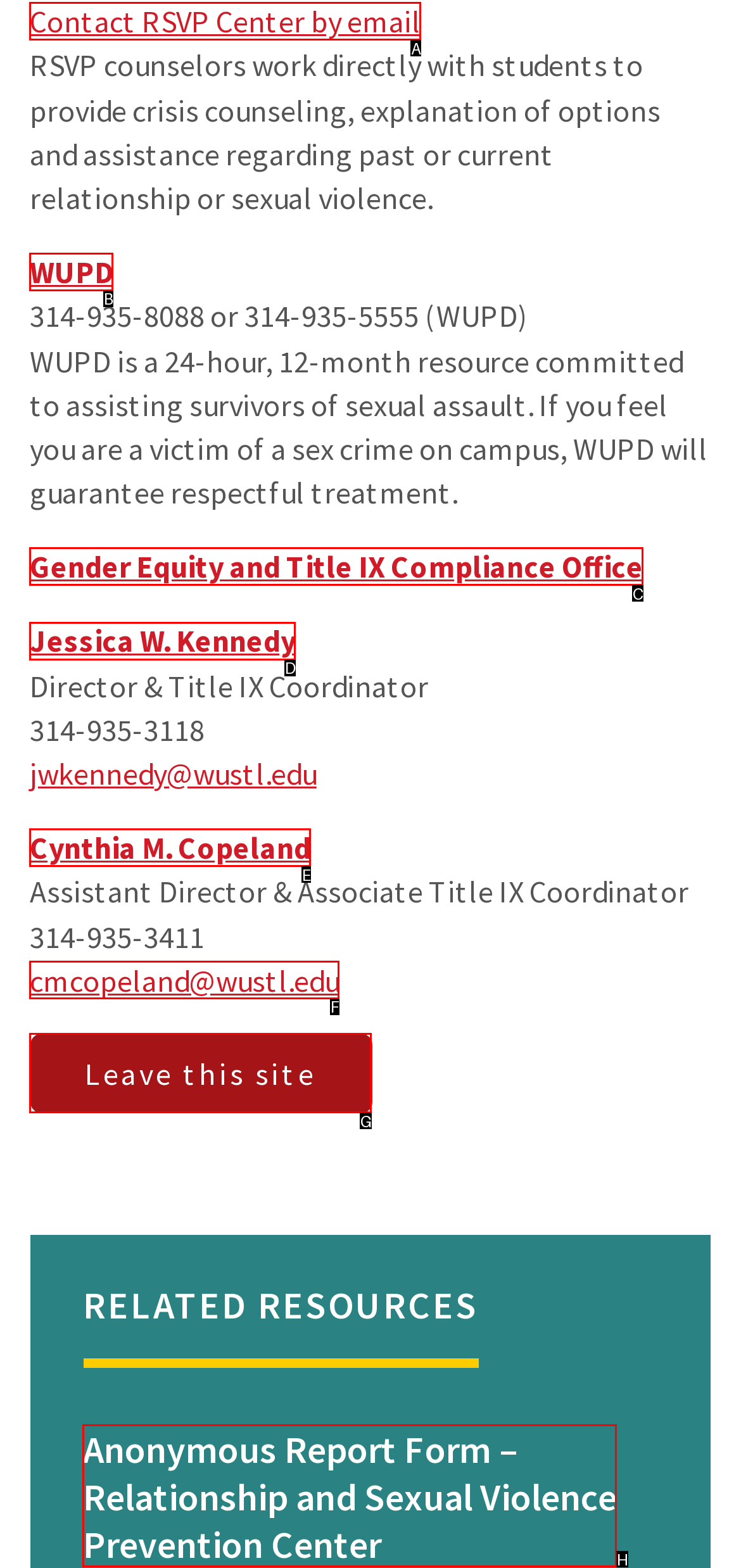Which HTML element matches the description: Leave this site?
Reply with the letter of the correct choice.

G